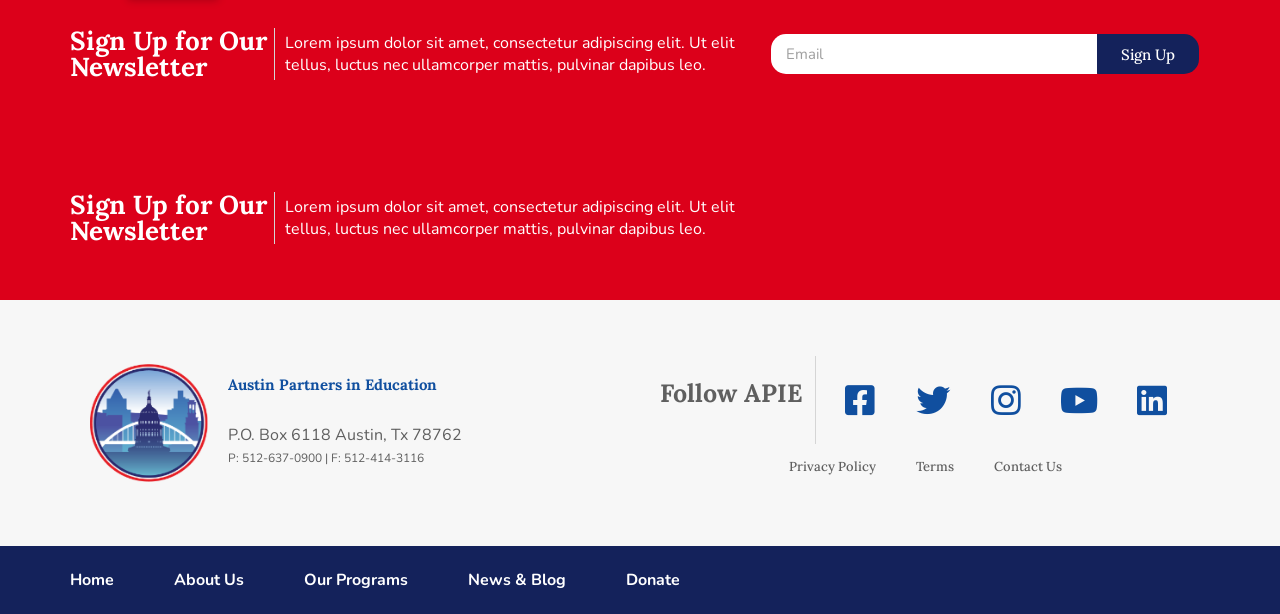What is the purpose of the textbox?
Please provide a comprehensive answer based on the visual information in the image.

The textbox is labeled 'Email' and is required, indicating that it is used to input an email address, likely for signing up for a newsletter.